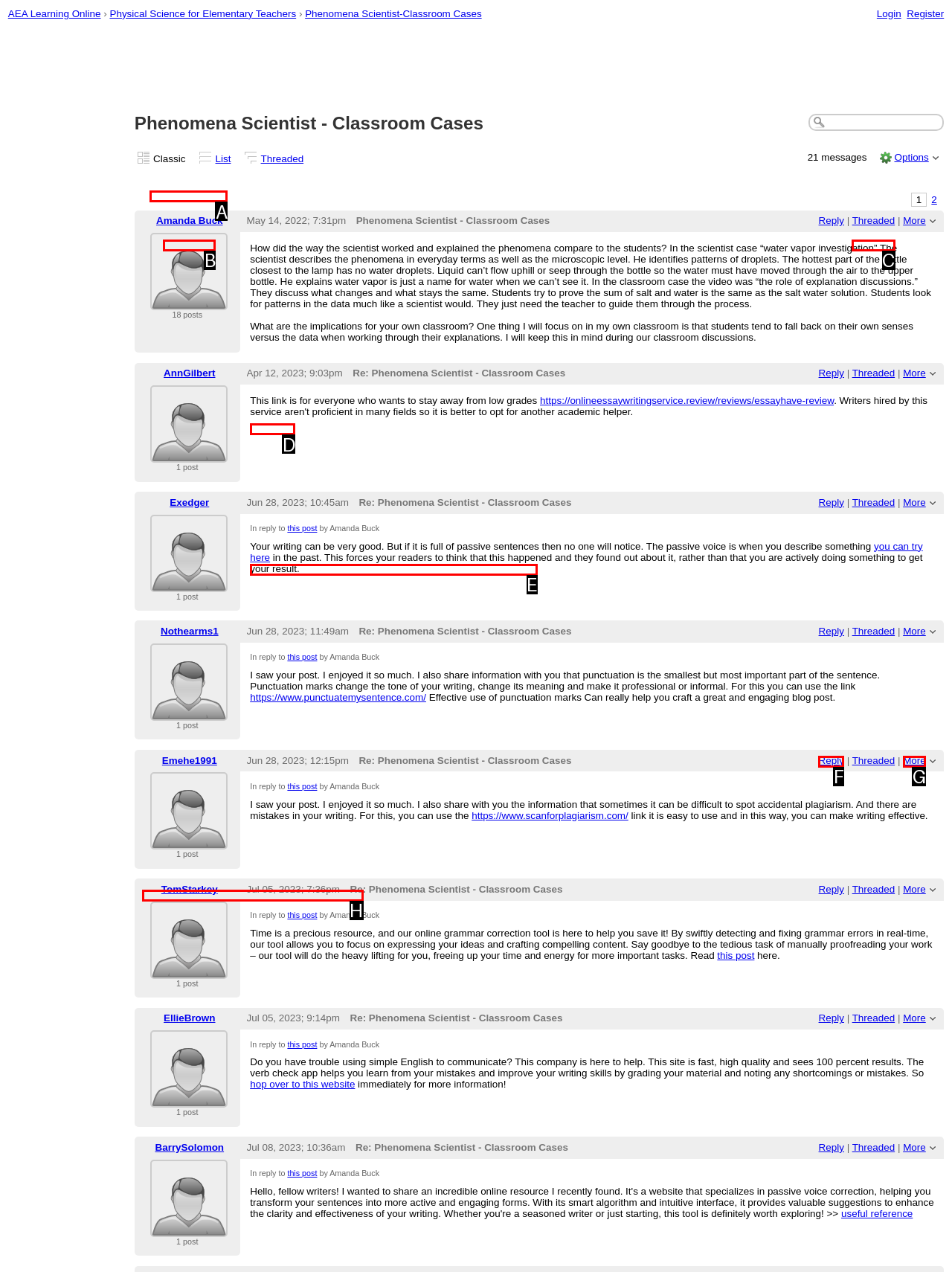Select the HTML element that corresponds to the description: Return to Phenomena Scientist-Classroom Cases. Reply with the letter of the correct option.

H